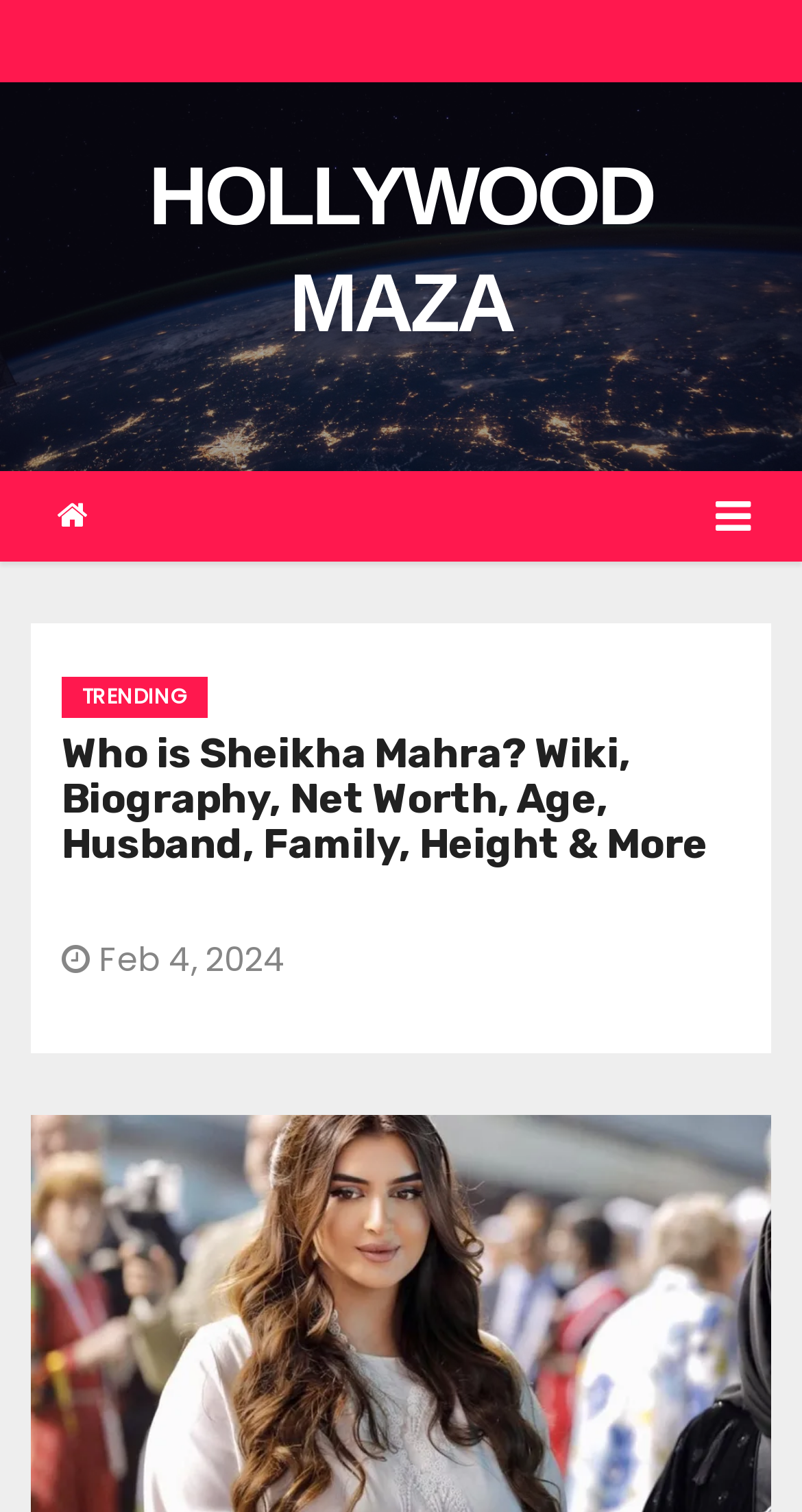Calculate the bounding box coordinates for the UI element based on the following description: "aria-label="Toggle navigation"". Ensure the coordinates are four float numbers between 0 and 1, i.e., [left, top, right, bottom].

[0.867, 0.317, 0.962, 0.366]